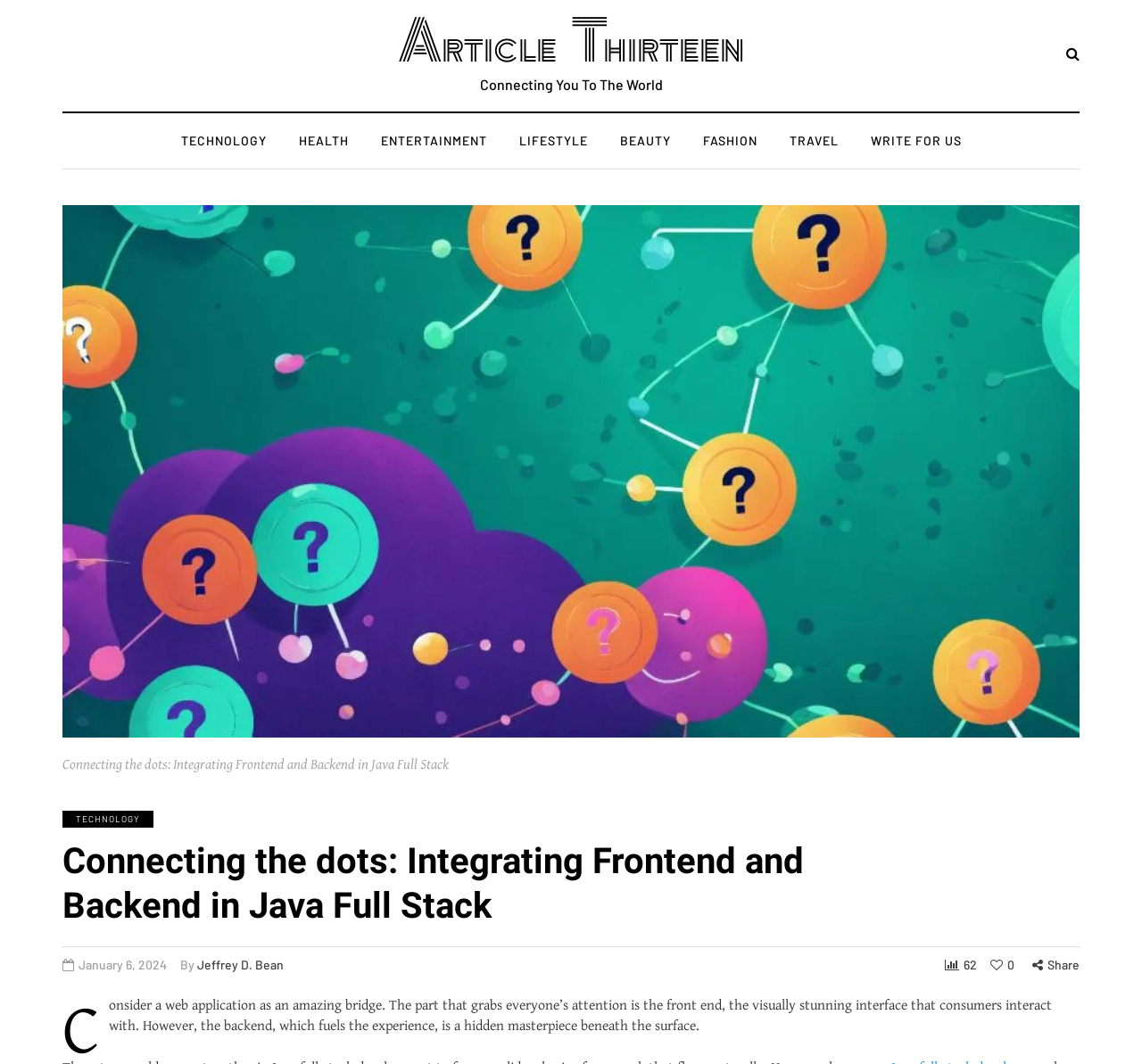Please find the top heading of the webpage and generate its text.

Connecting the dots: Integrating Frontend and Backend in Java Full Stack